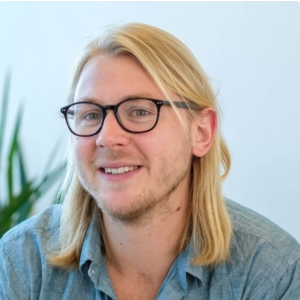What type of shirt is the subject wearing?
Please provide a detailed and thorough answer to the question.

The caption describes the subject's attire as a 'light blue, button-up shirt', which suggests that the type of shirt he is wearing is a button-up shirt.